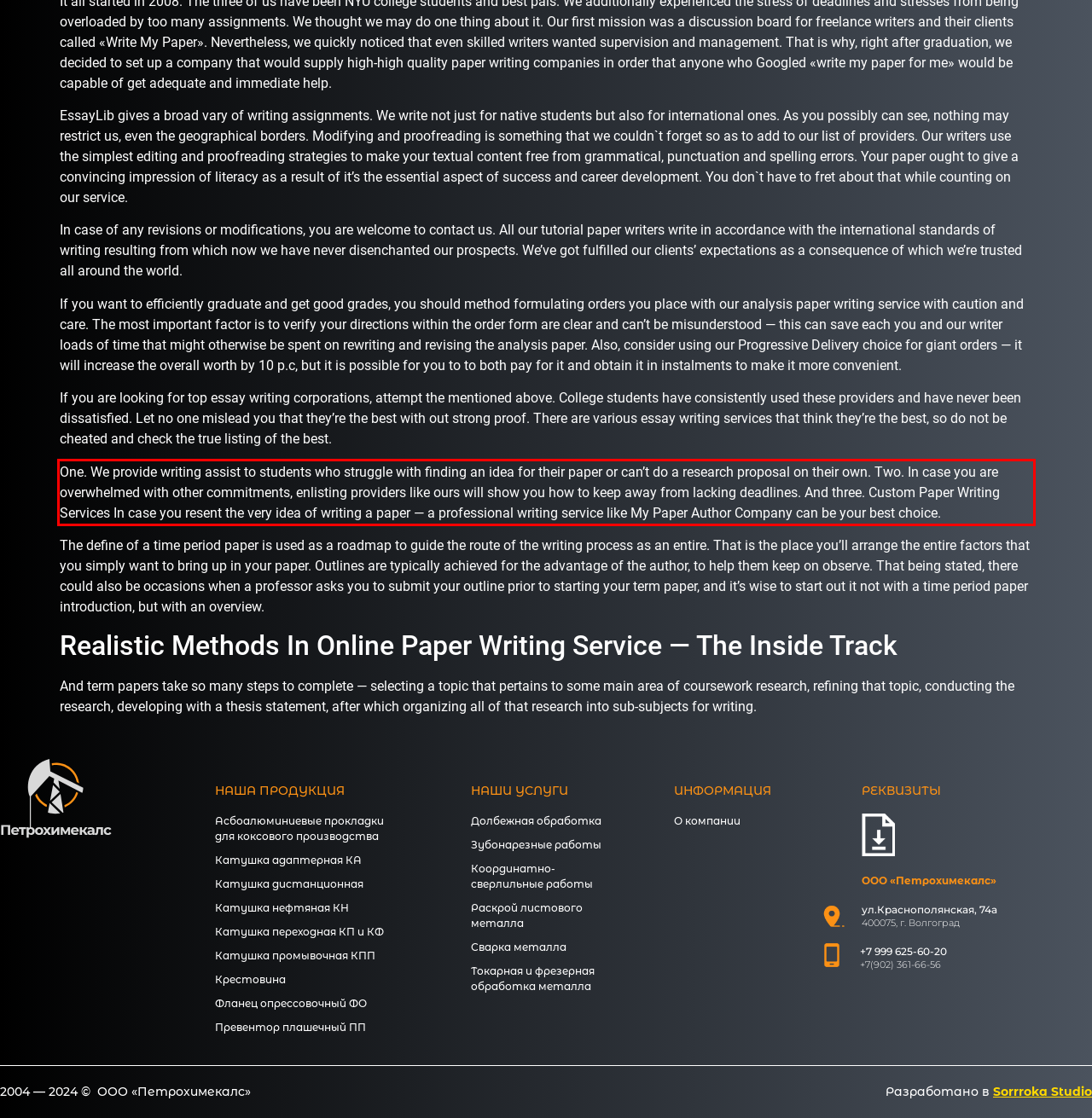Within the screenshot of the webpage, there is a red rectangle. Please recognize and generate the text content inside this red bounding box.

One. We provide writing assist to students who struggle with finding an idea for their paper or can’t do a research proposal on their own. Two. In case you are overwhelmed with other commitments, enlisting providers like ours will show you how to keep away from lacking deadlines. And three. Custom Paper Writing Services In case you resent the very idea of writing a paper — a professional writing service like My Paper Author Company can be your best choice.